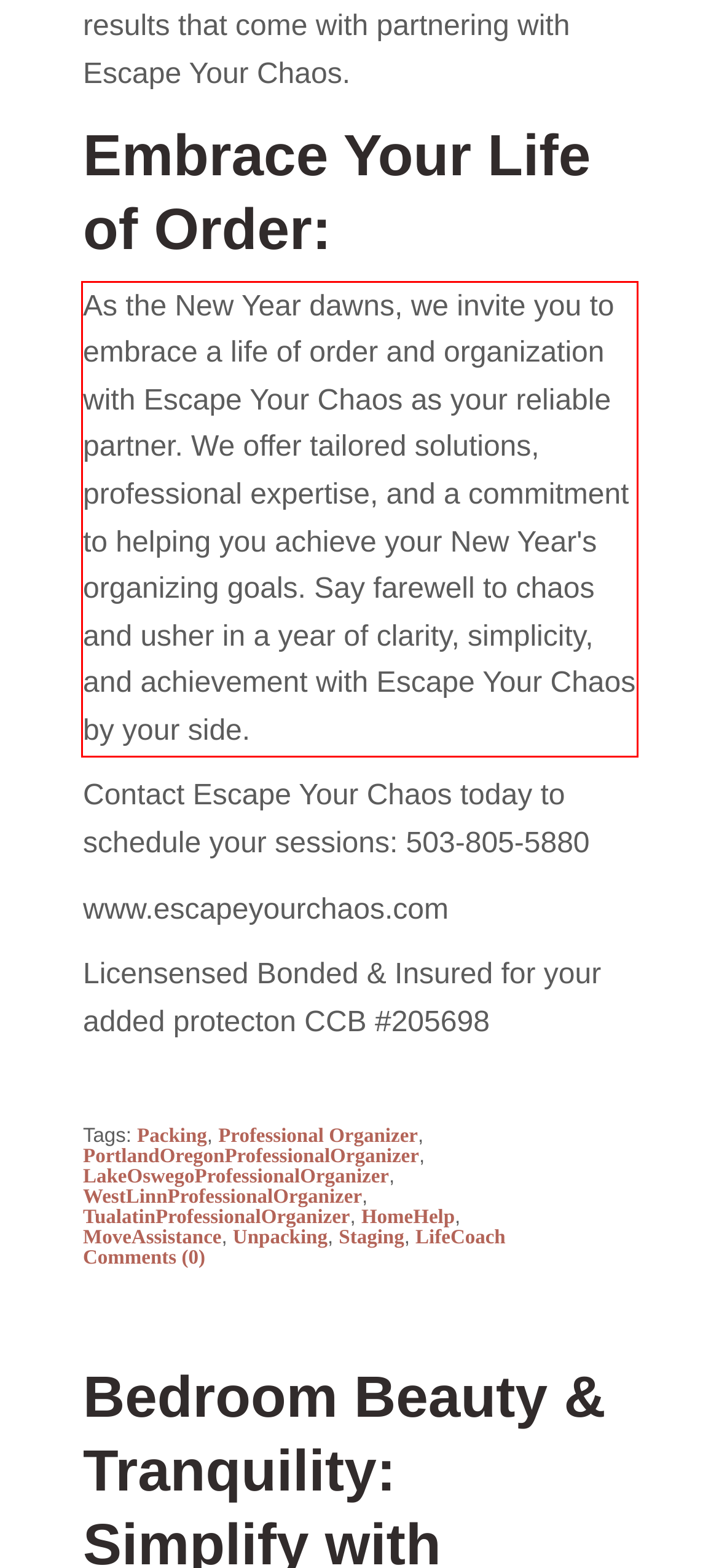Within the screenshot of the webpage, there is a red rectangle. Please recognize and generate the text content inside this red bounding box.

As the New Year dawns, we invite you to embrace a life of order and organization with Escape Your Chaos as your reliable partner. We offer tailored solutions, professional expertise, and a commitment to helping you achieve your New Year's organizing goals. Say farewell to chaos and usher in a year of clarity, simplicity, and achievement with Escape Your Chaos by your side.